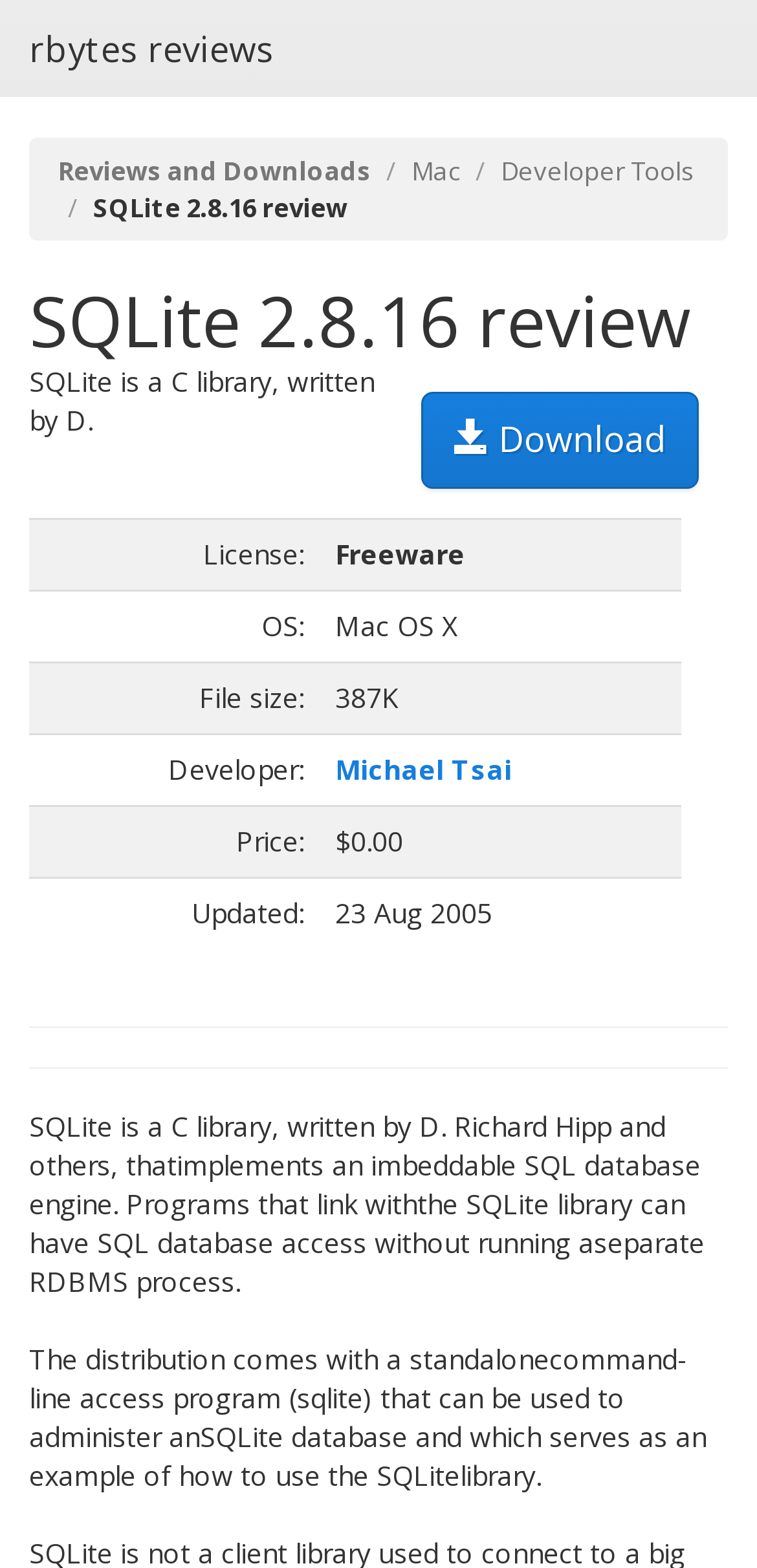What is the file size of the software?
Using the image provided, answer with just one word or phrase.

387K